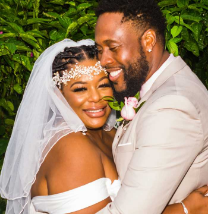Please provide a one-word or phrase answer to the question: 
What is the setting of the wedding celebration?

Lush greenery